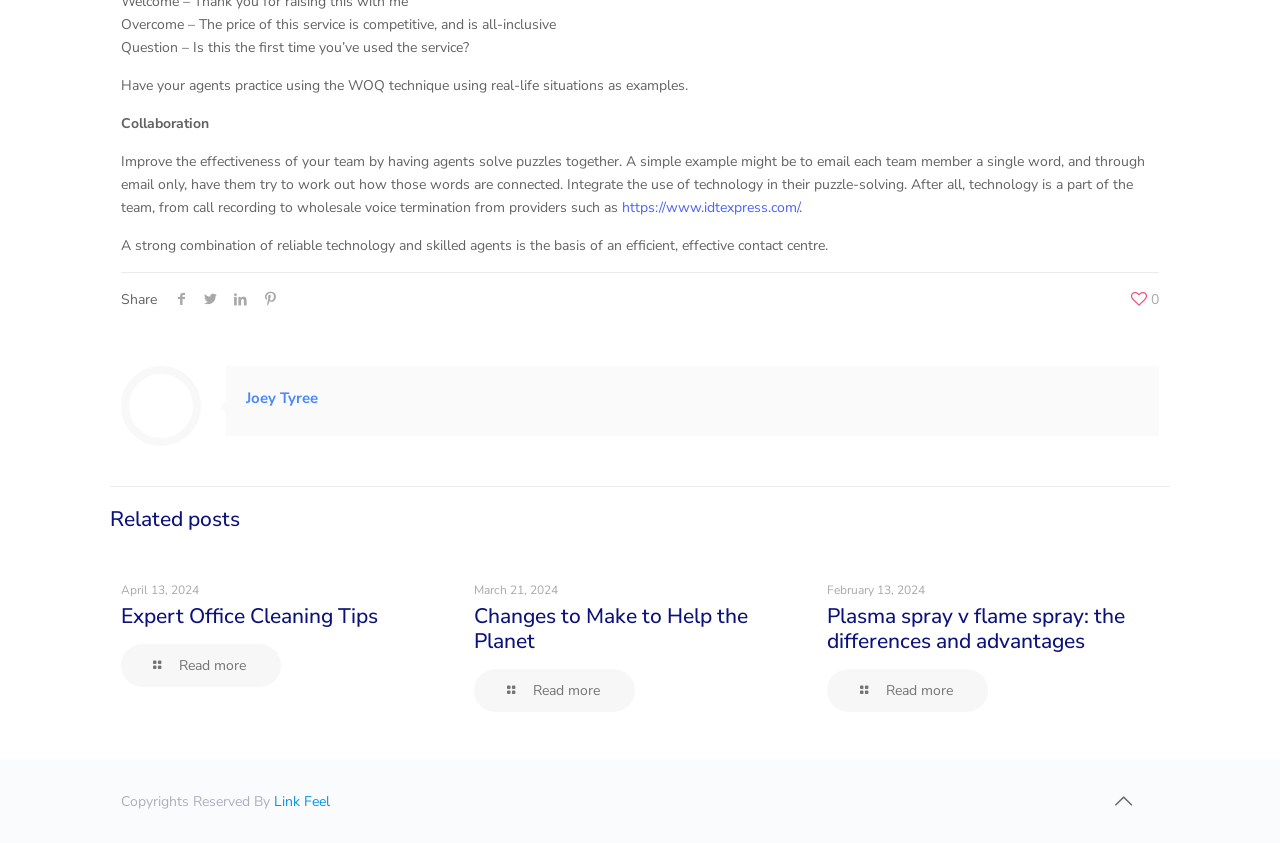Locate the coordinates of the bounding box for the clickable region that fulfills this instruction: "Read more about Changes to Make to Help the Planet".

[0.37, 0.794, 0.496, 0.845]